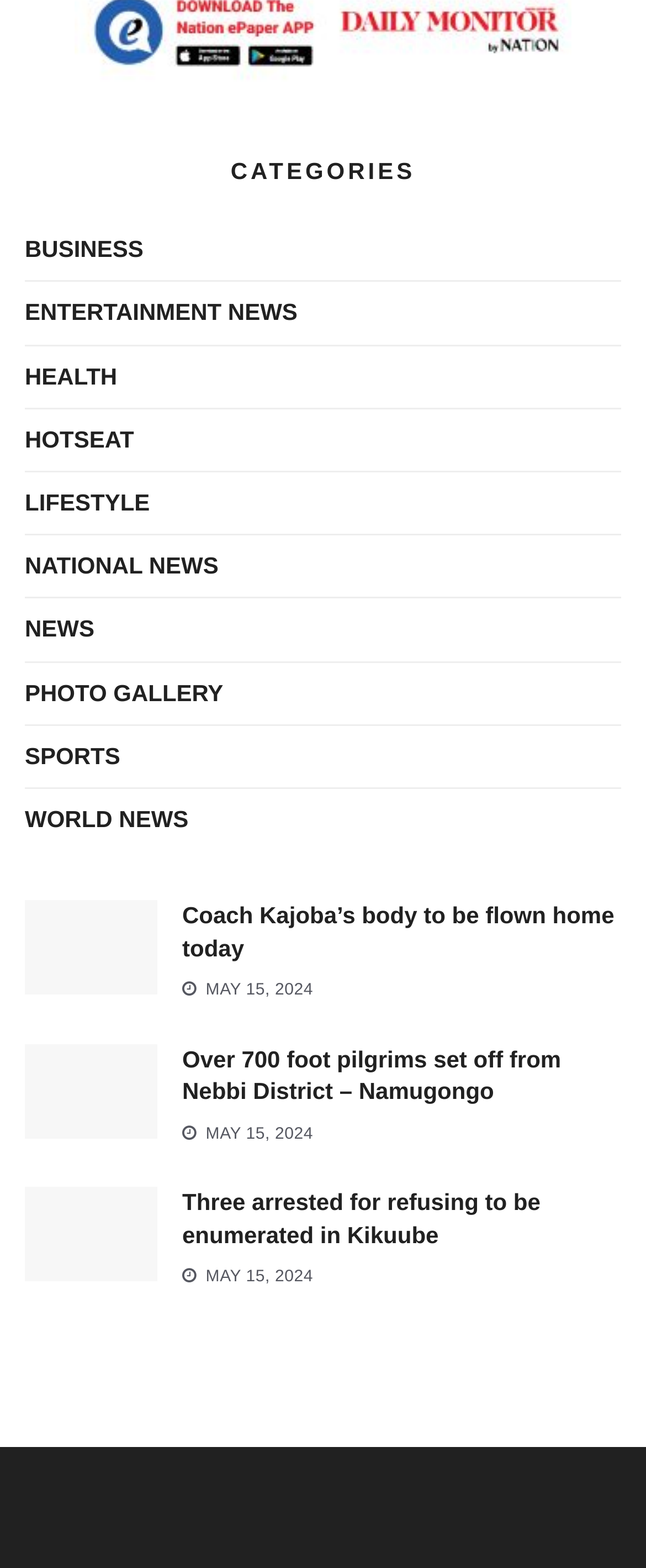Specify the bounding box coordinates of the element's area that should be clicked to execute the given instruction: "Change quantity". The coordinates should be four float numbers between 0 and 1, i.e., [left, top, right, bottom].

None